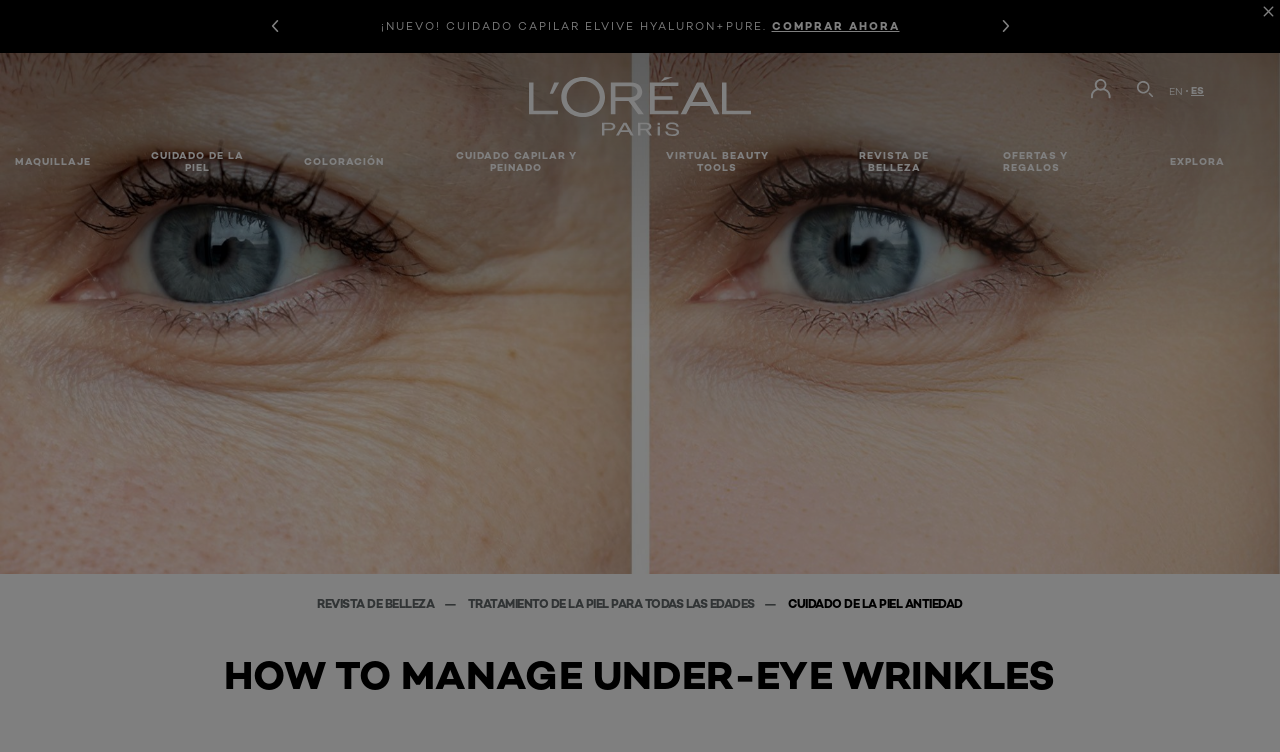Based on the visual content of the image, answer the question thoroughly: What is the brand of the website?

I determined the brand of the website by looking at the layout table element with the text 'Loreal Paris' and its corresponding image, which suggests that the website is affiliated with L'Oréal Paris.